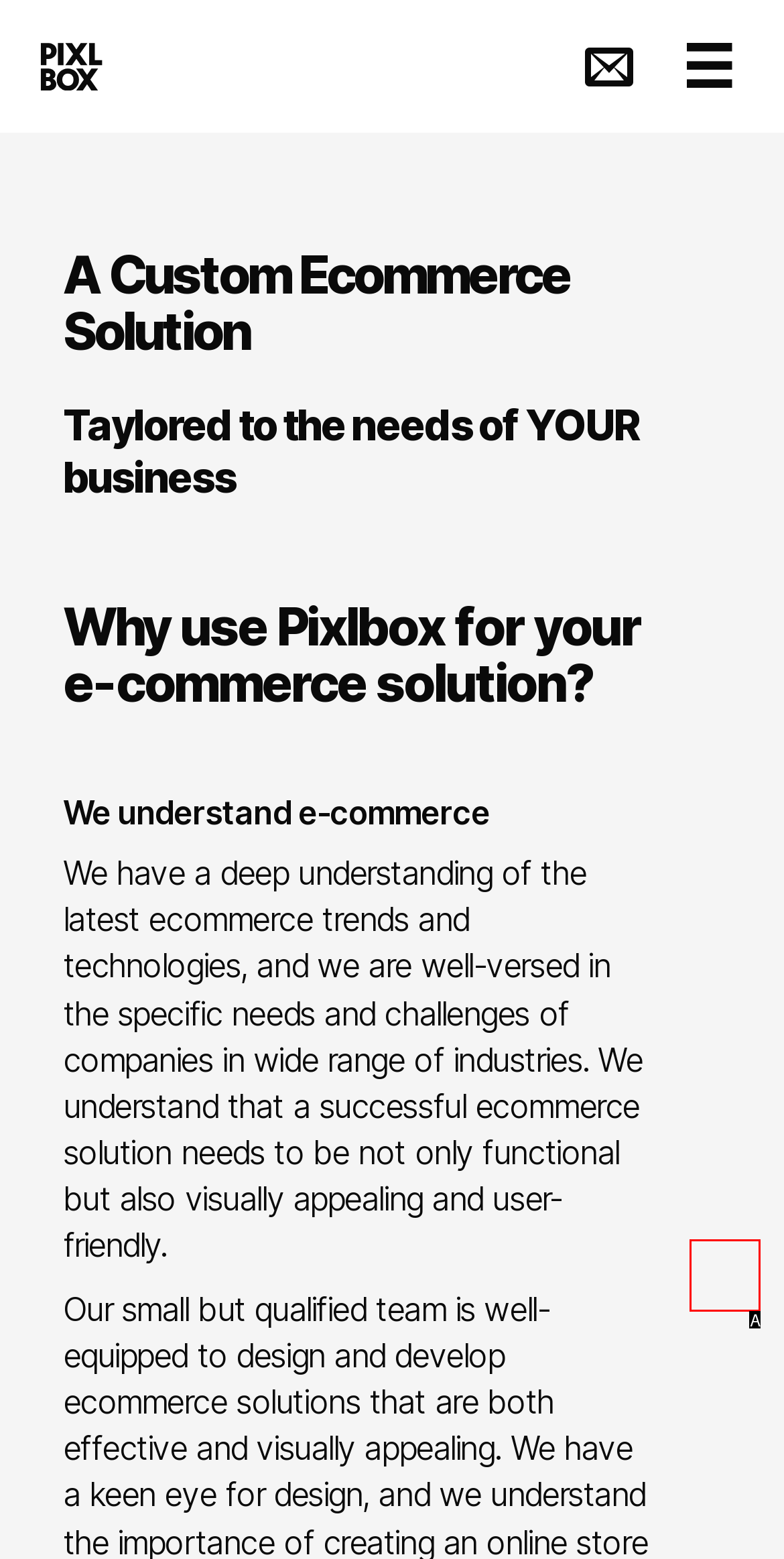Looking at the description: parent_node: A Custom Ecommerce Solution, identify which option is the best match and respond directly with the letter of that option.

A